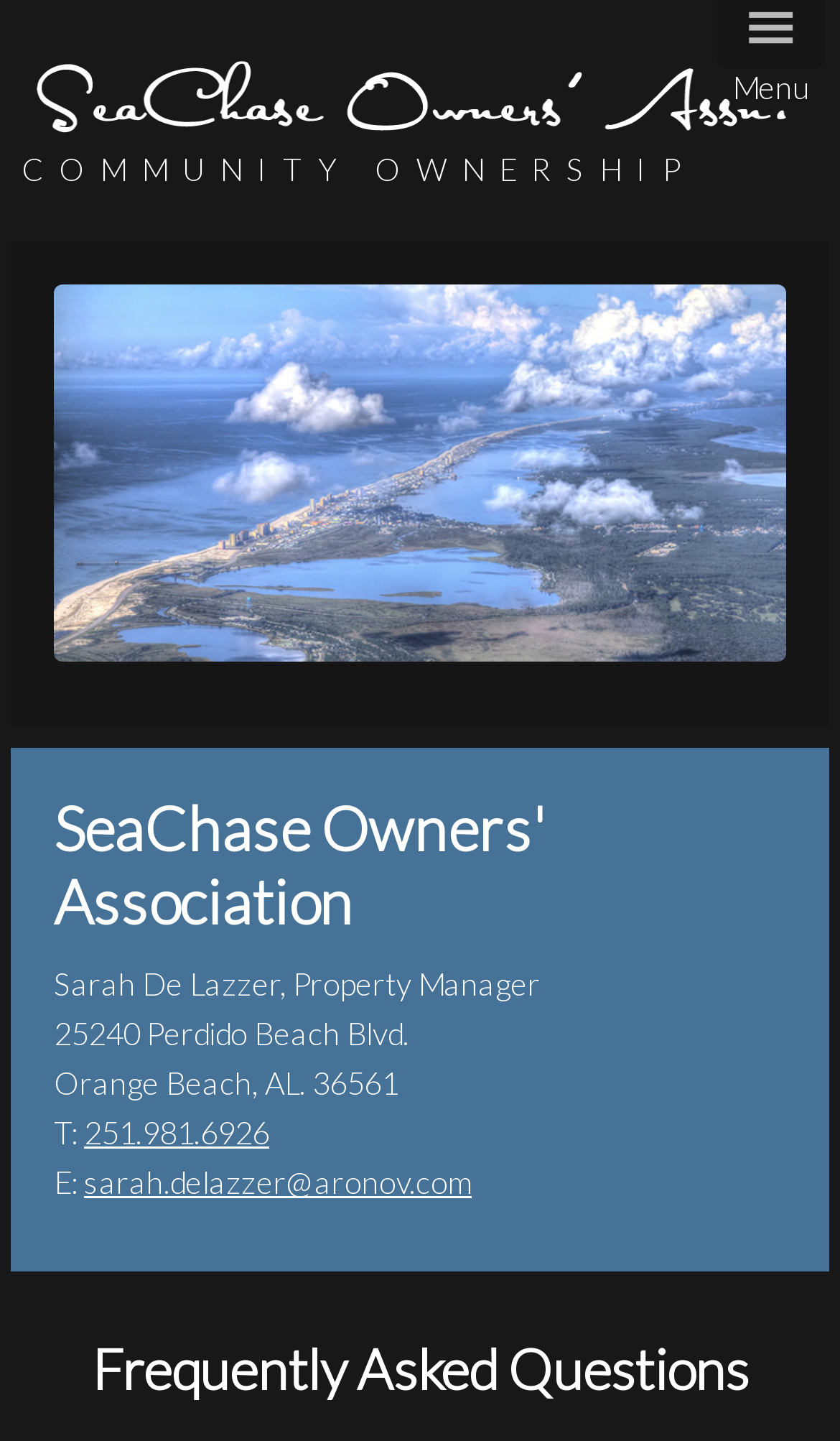Answer the question with a brief word or phrase:
What is the phone number of the SeaChase Owners' Association?

251.981.6926